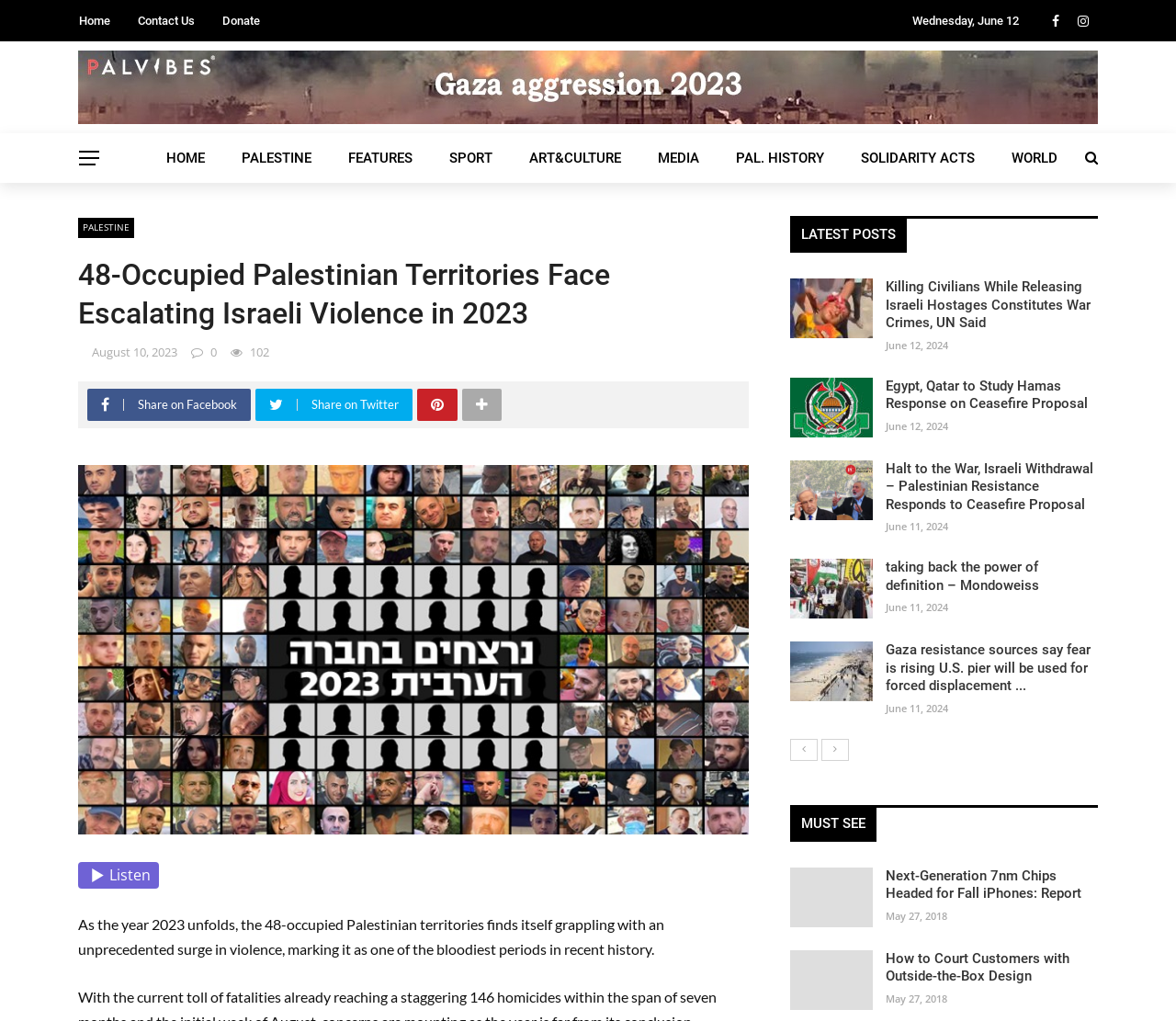Could you highlight the region that needs to be clicked to execute the instruction: "Click the 'Previous' link"?

[0.672, 0.723, 0.695, 0.745]